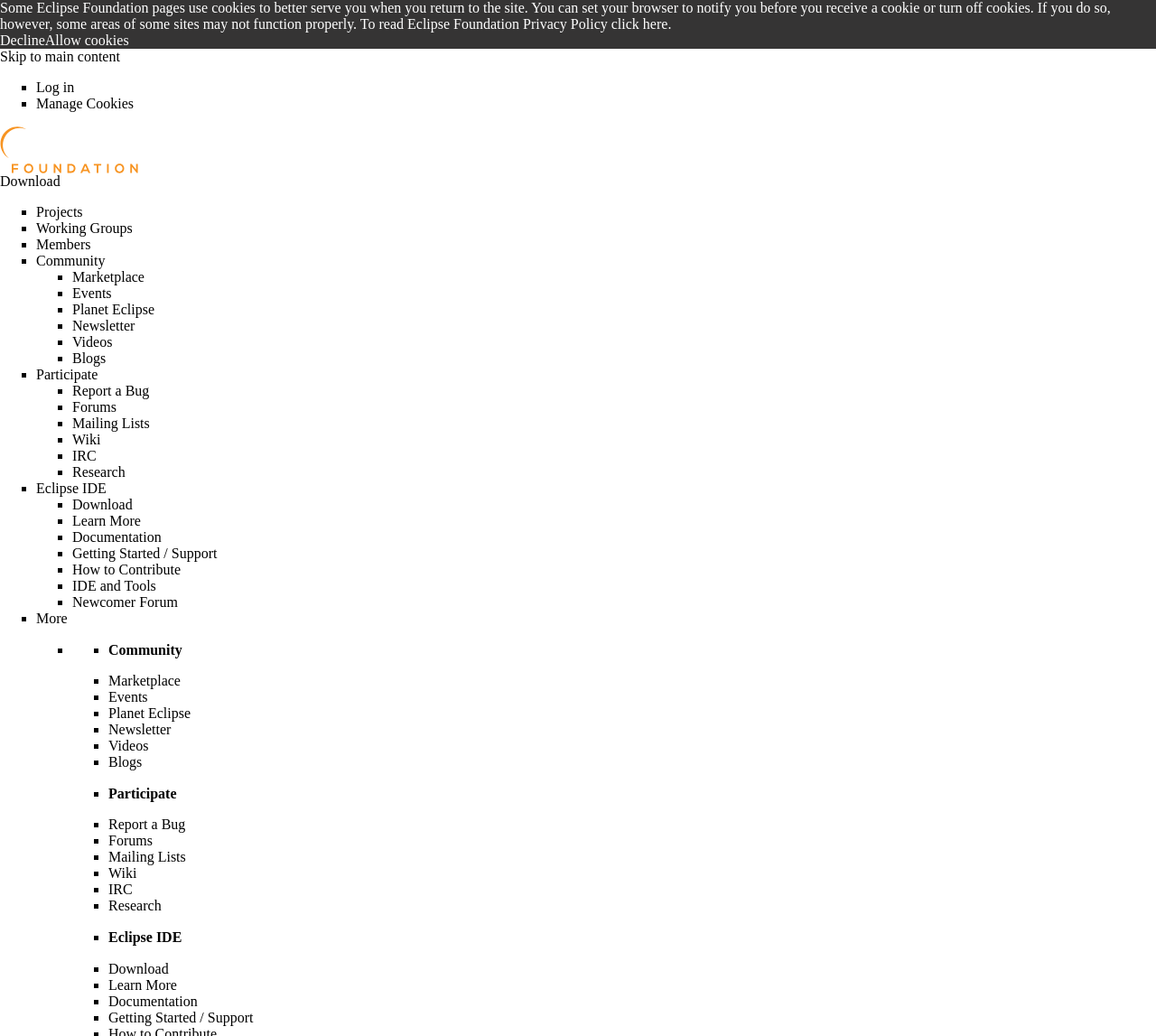Extract the main heading text from the webpage.

EMF DiffMerge/Default GUI